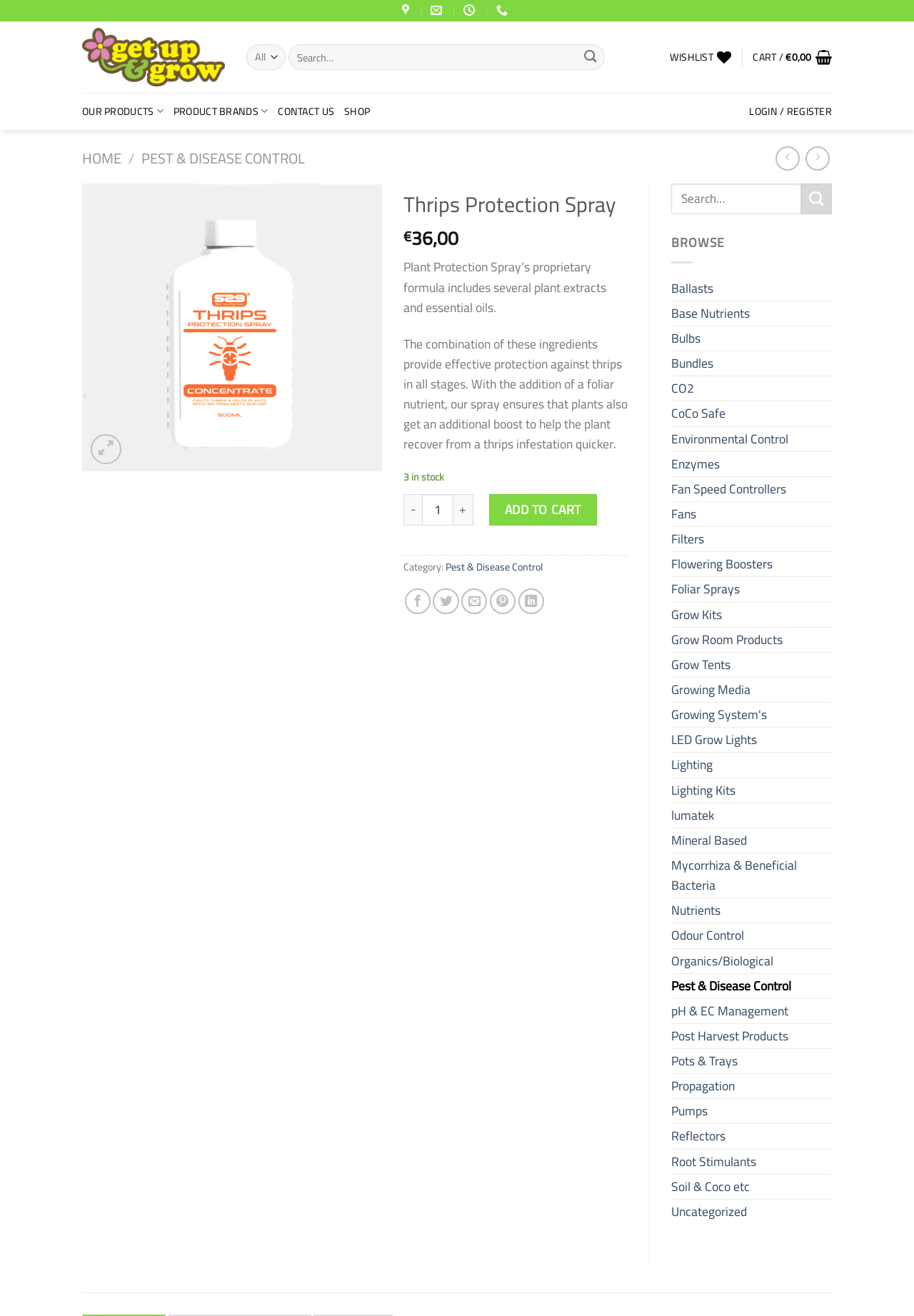Please locate the bounding box coordinates for the element that should be clicked to achieve the following instruction: "Increase product quantity". Ensure the coordinates are given as four float numbers between 0 and 1, i.e., [left, top, right, bottom].

[0.496, 0.375, 0.518, 0.399]